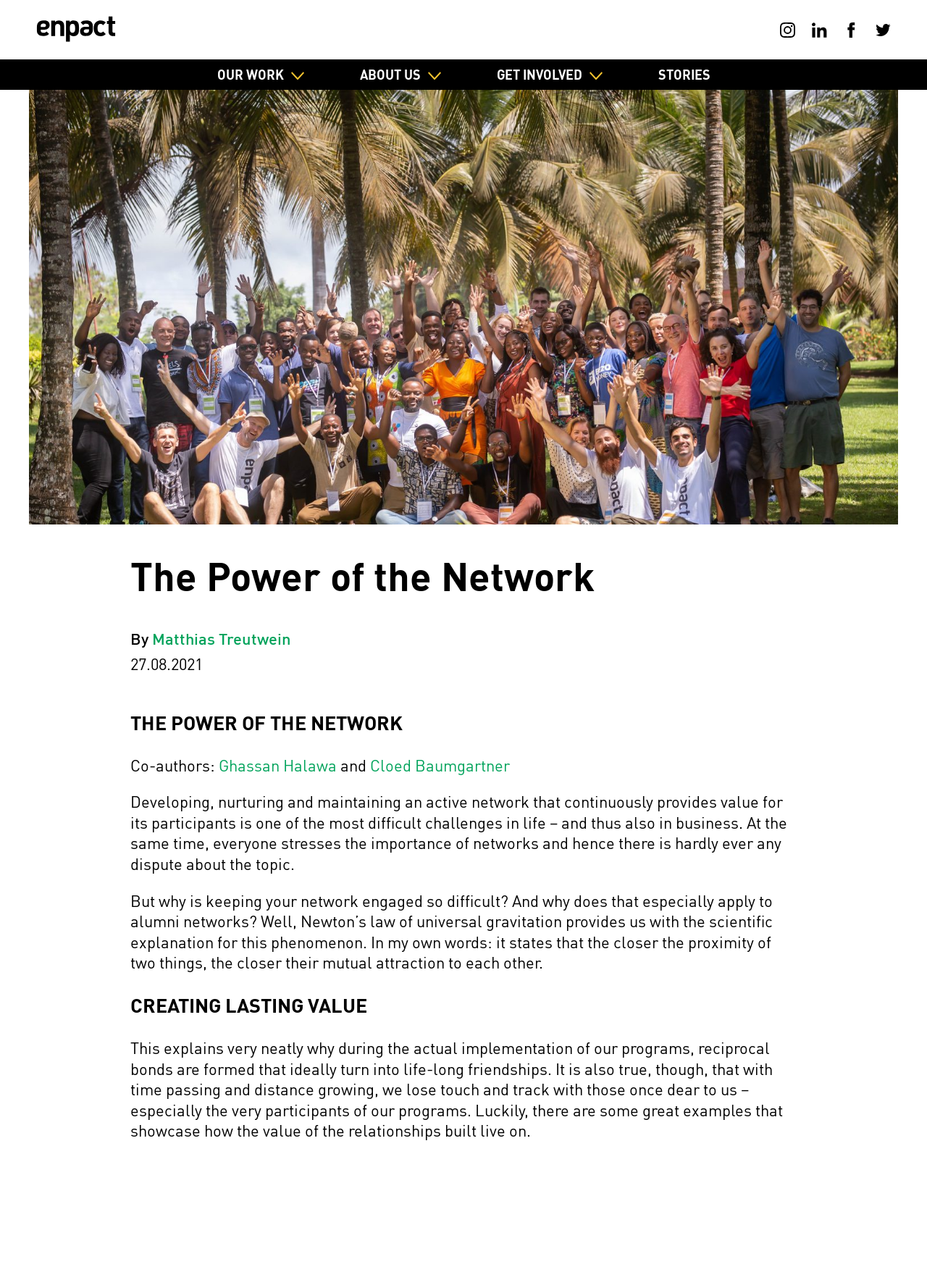Please find the bounding box coordinates of the element's region to be clicked to carry out this instruction: "Click on empowering entrepreneurship".

[0.039, 0.012, 0.125, 0.033]